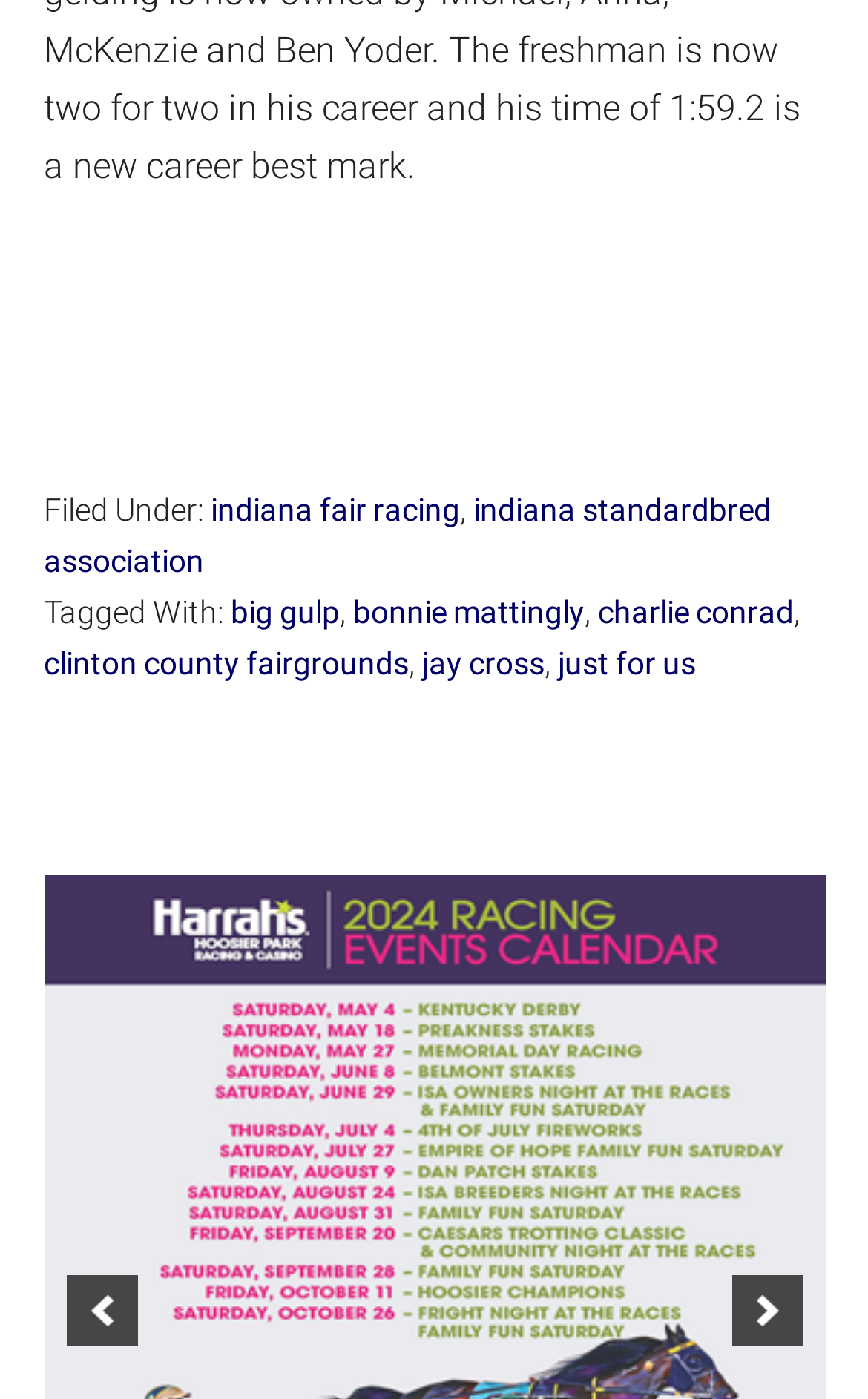Given the element description, predict the bounding box coordinates in the format (top-left x, top-left y, bottom-right x, bottom-right y), using floating point numbers between 0 and 1: indiana standardbred association

[0.05, 0.352, 0.888, 0.414]